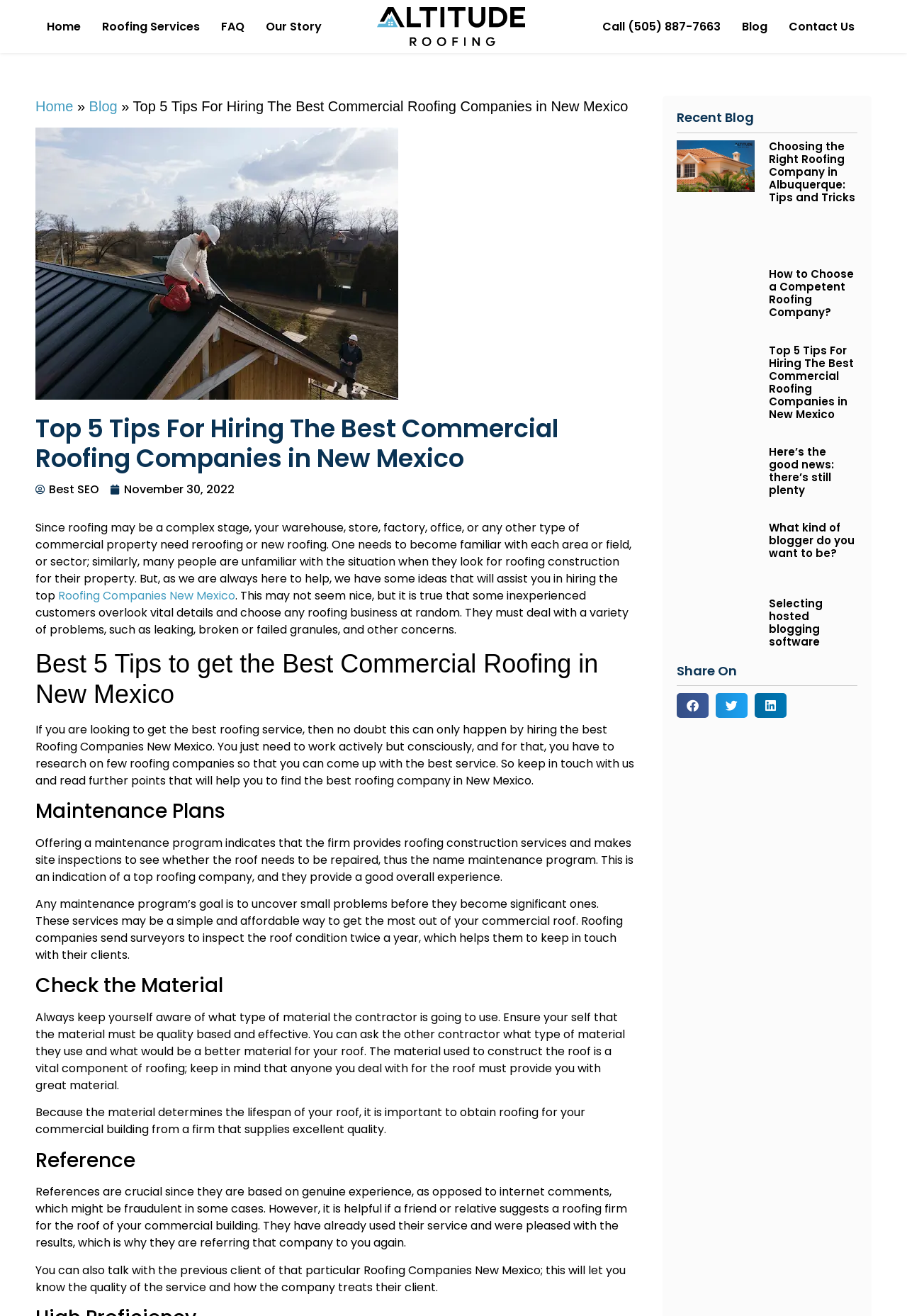Find the bounding box coordinates of the clickable area required to complete the following action: "Read the 'Top 5 Tips For Hiring The Best Commercial Roofing Companies in New Mexico' article".

[0.039, 0.314, 0.699, 0.36]